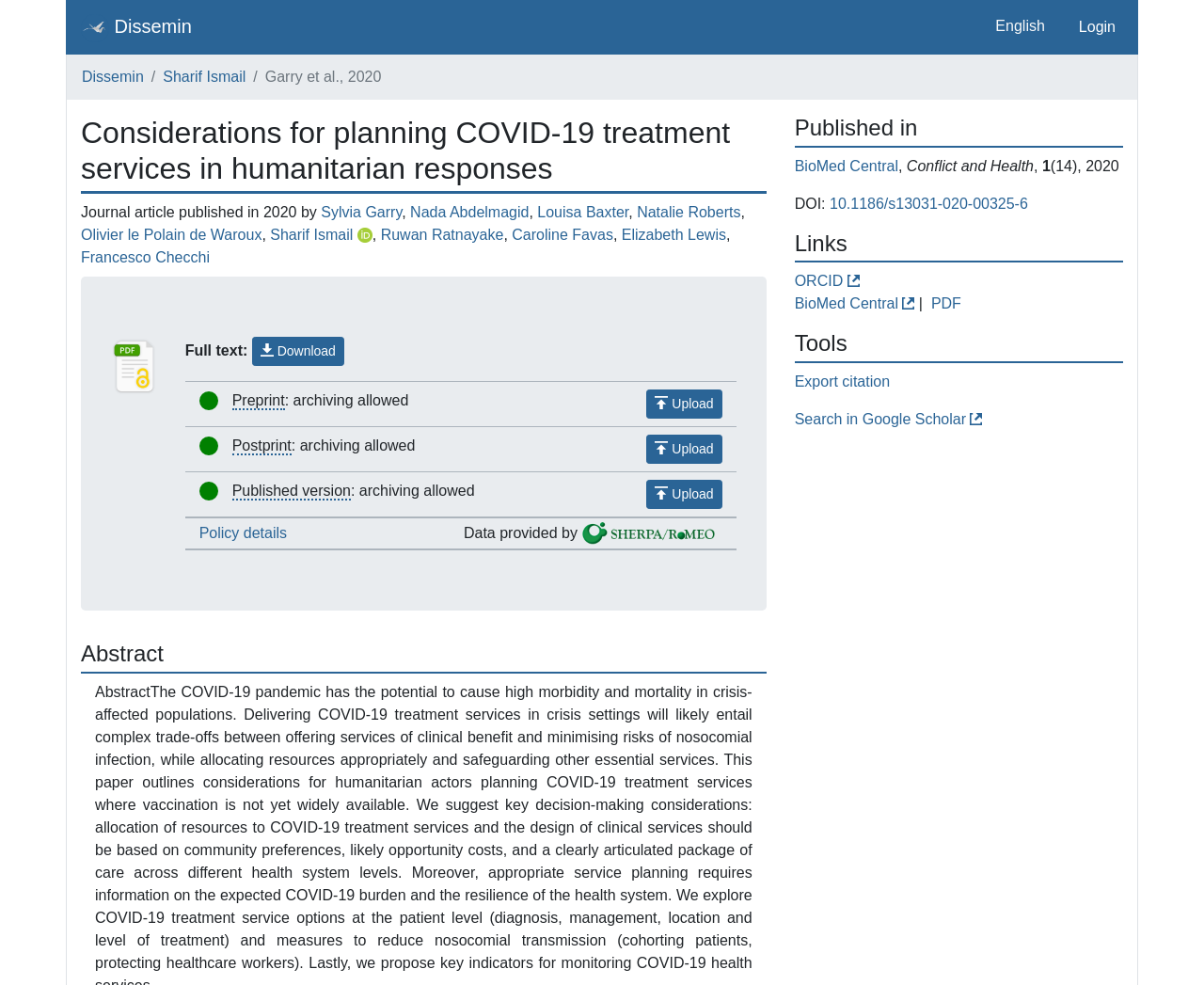Please provide a short answer using a single word or phrase for the question:
What is the DOI of the journal article?

10.1186/s13031-020-00325-6